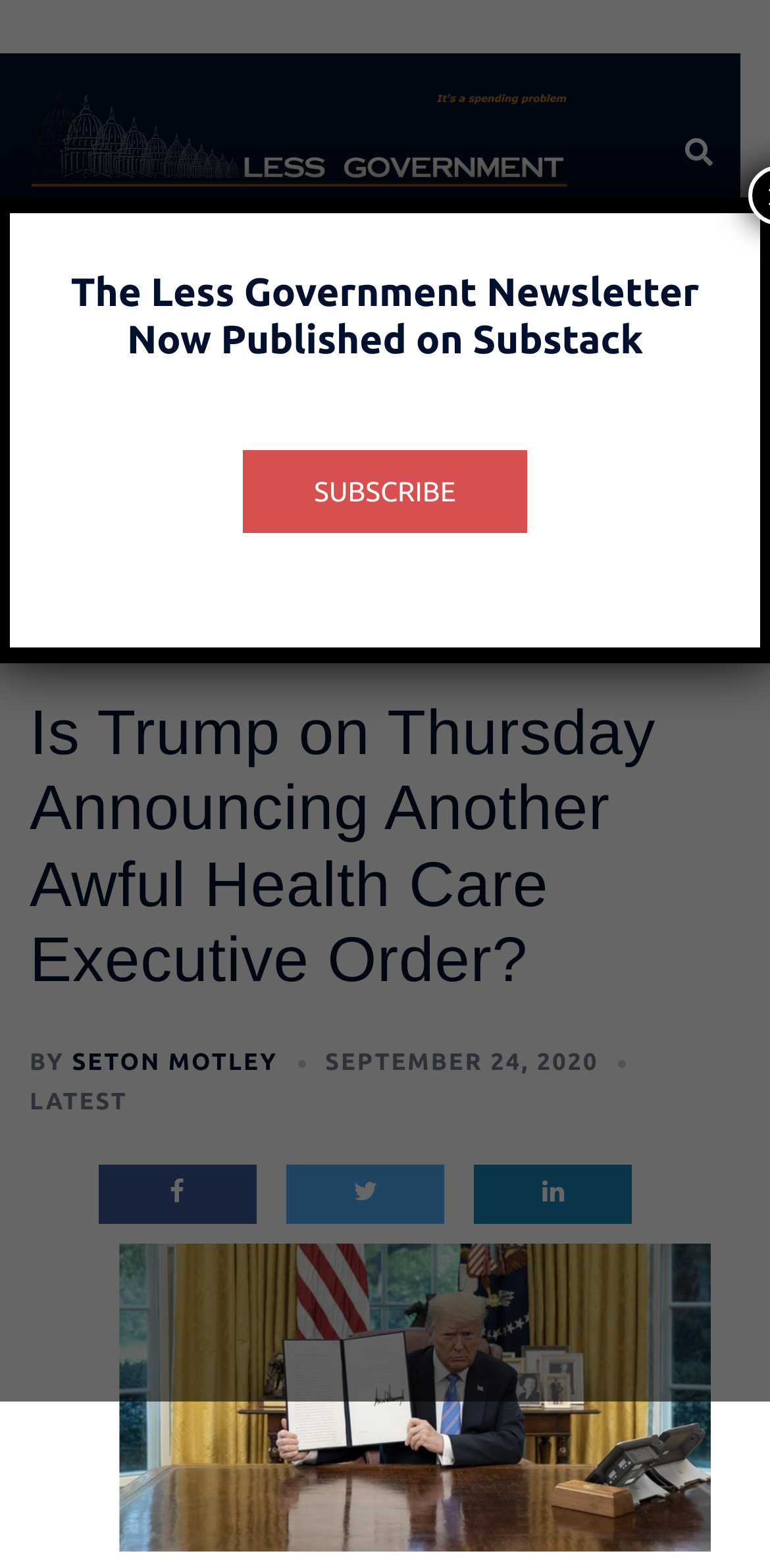What is the name of the author of the article?
Please answer the question as detailed as possible based on the image.

The author's name can be found in the article's metadata, specifically in the 'BY' section, where it says 'BY SETON MOTLEY'.